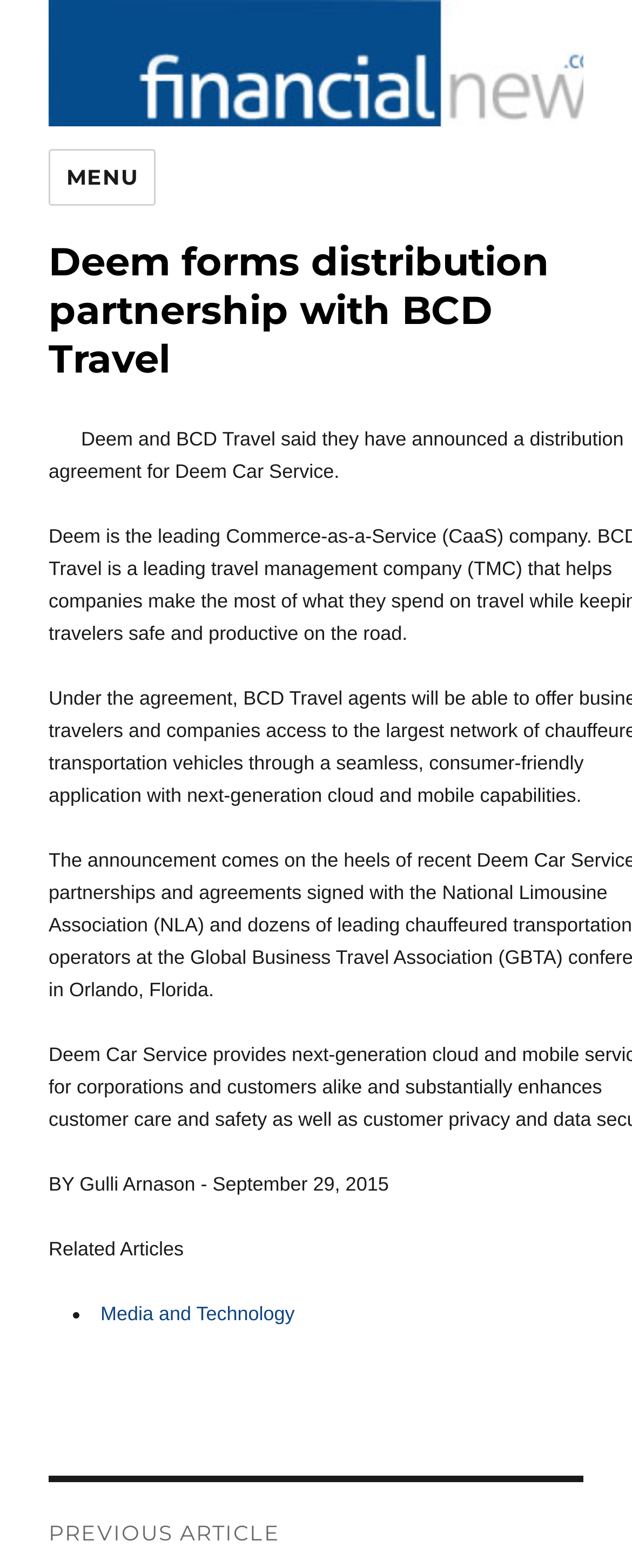Provide an in-depth description of the elements and layout of the webpage.

The webpage is about a financial news article, specifically discussing Deem's distribution partnership with BCD Travel. At the top left corner, there is a button labeled "MENU" that controls the site navigation and social navigation. Below the button, there is a main article section that occupies most of the page. 

The article section starts with a header that displays the title "Deem forms distribution partnership with BCD Travel" in a prominent position. To the right of the title, there is a small image. Below the title, there is a paragraph of text that summarizes the partnership agreement between Deem and BCD Travel. 

Further down, there is a section that displays the author's name, "Gulli Arnason", and the publication date, "September 29, 2015". Below this section, there is a "Related Articles" heading, followed by a list of related articles, indicated by a bullet point. The first related article is a link labeled "Media and Technology". 

At the very bottom of the page, there is a "Post navigation" heading, which seems to be a section for navigating through other posts or articles.